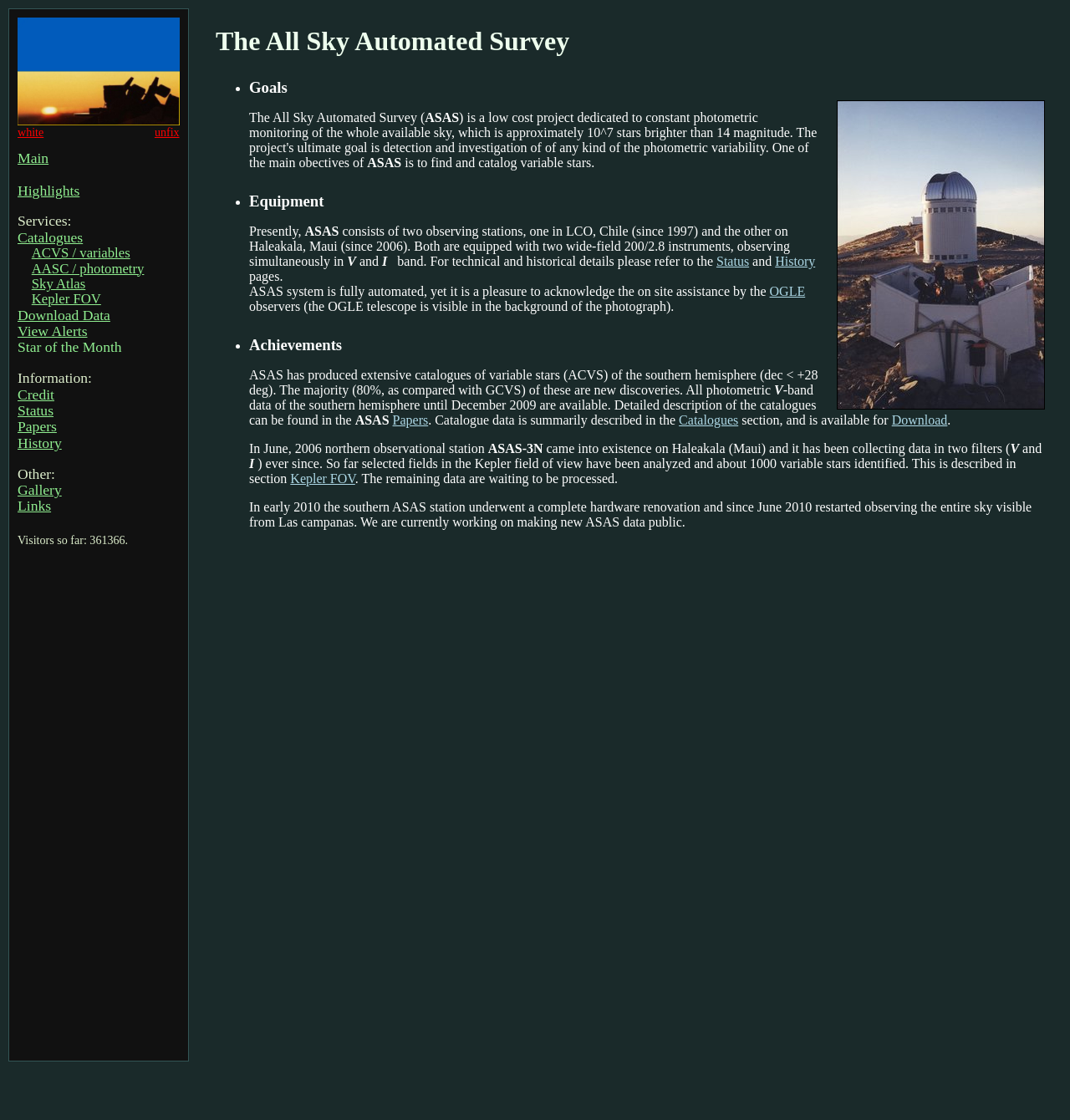Identify the bounding box coordinates for the UI element described as: "Star of the Month". The coordinates should be provided as four floats between 0 and 1: [left, top, right, bottom].

[0.016, 0.303, 0.114, 0.317]